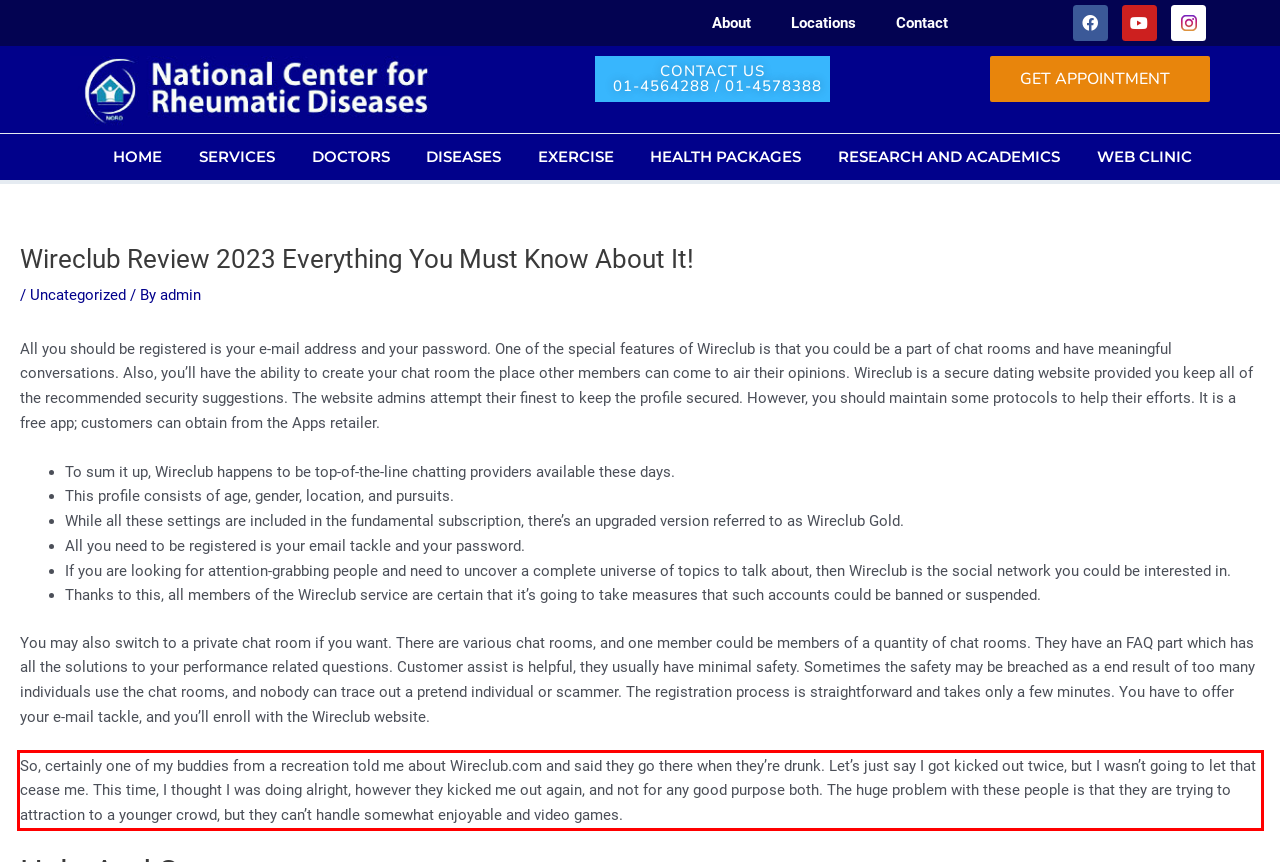Given a webpage screenshot with a red bounding box, perform OCR to read and deliver the text enclosed by the red bounding box.

So, certainly one of my buddies from a recreation told me about Wireclub.com and said they go there when they’re drunk. Let’s just say I got kicked out twice, but I wasn’t going to let that cease me. This time, I thought I was doing alright, however they kicked me out again, and not for any good purpose both. The huge problem with these people is that they are trying to attraction to a younger crowd, but they can’t handle somewhat enjoyable and video games.